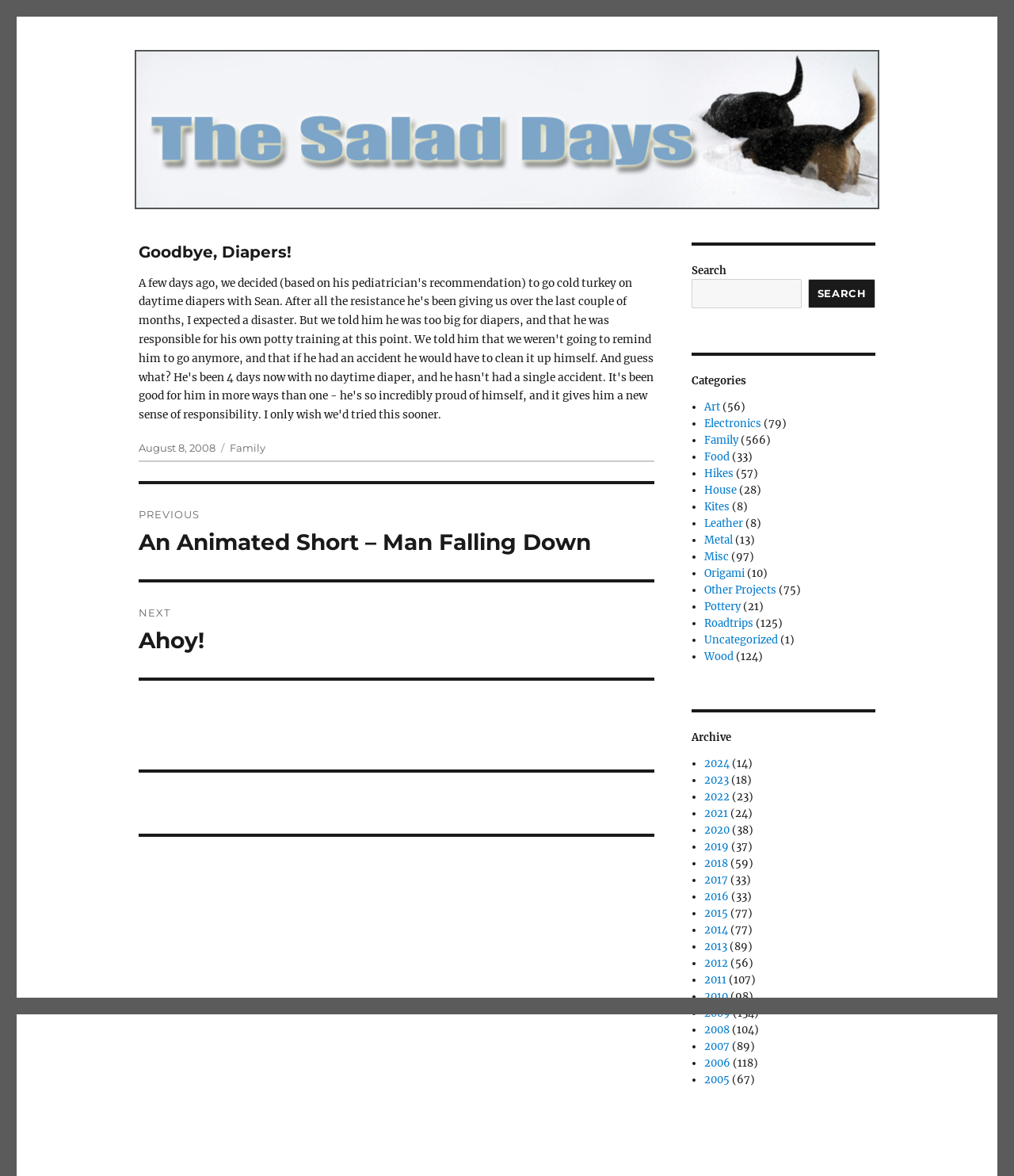Please identify the bounding box coordinates of the element's region that I should click in order to complete the following instruction: "View next post". The bounding box coordinates consist of four float numbers between 0 and 1, i.e., [left, top, right, bottom].

[0.136, 0.495, 0.645, 0.576]